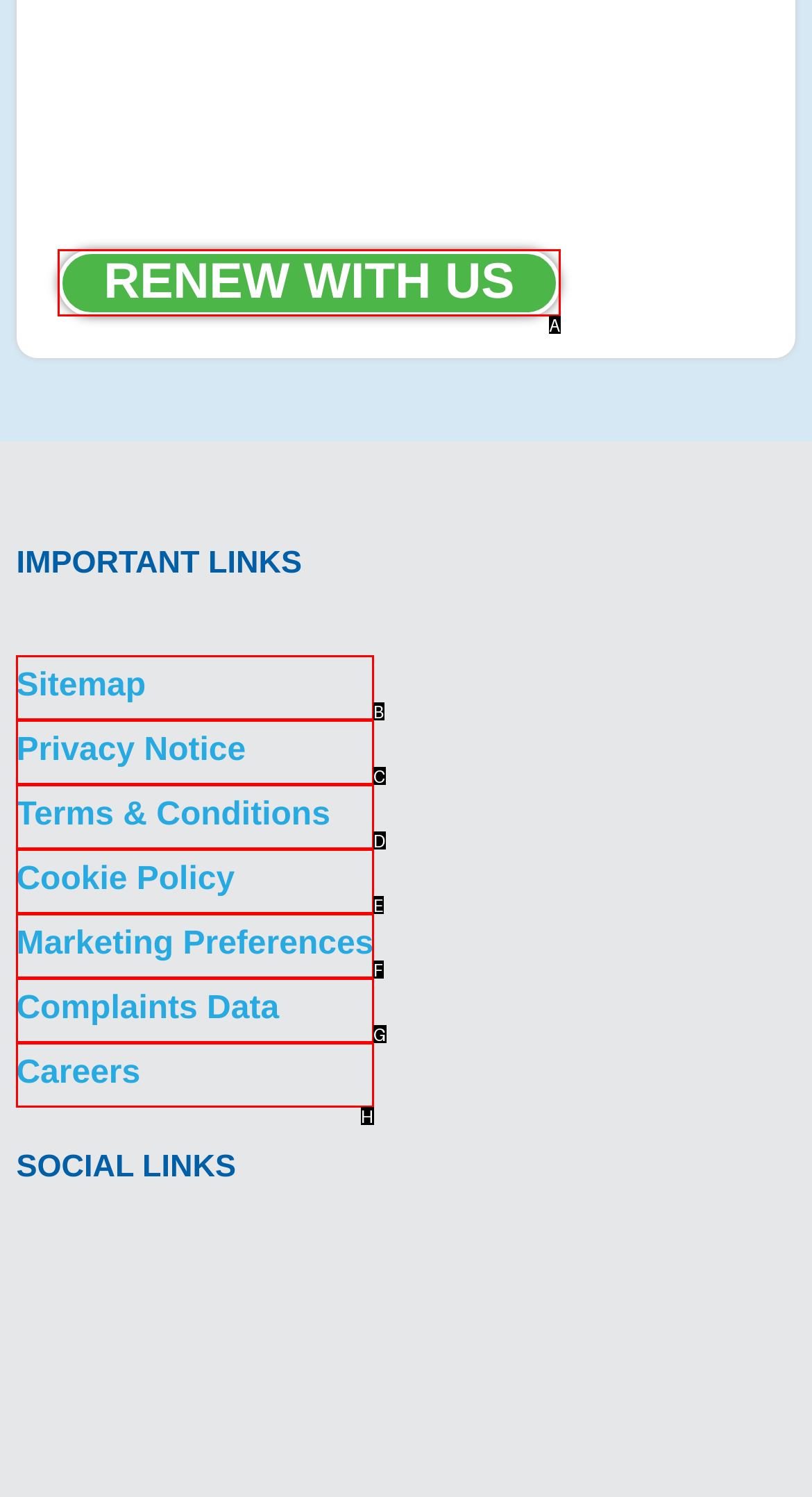Which lettered UI element aligns with this description: Privacy Notice
Provide your answer using the letter from the available choices.

C